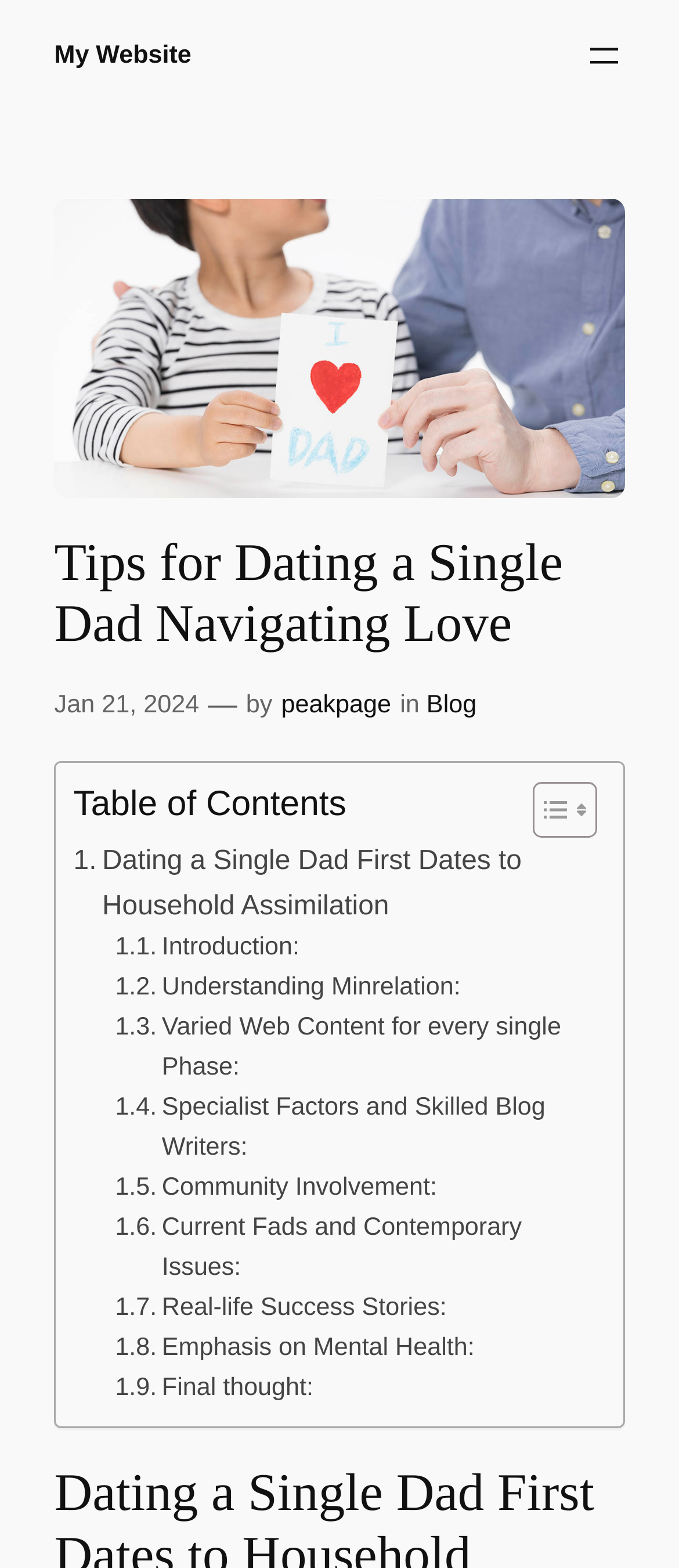Please identify the bounding box coordinates of the region to click in order to complete the task: "Open the menu". The coordinates must be four float numbers between 0 and 1, specified as [left, top, right, bottom].

[0.858, 0.022, 0.92, 0.049]